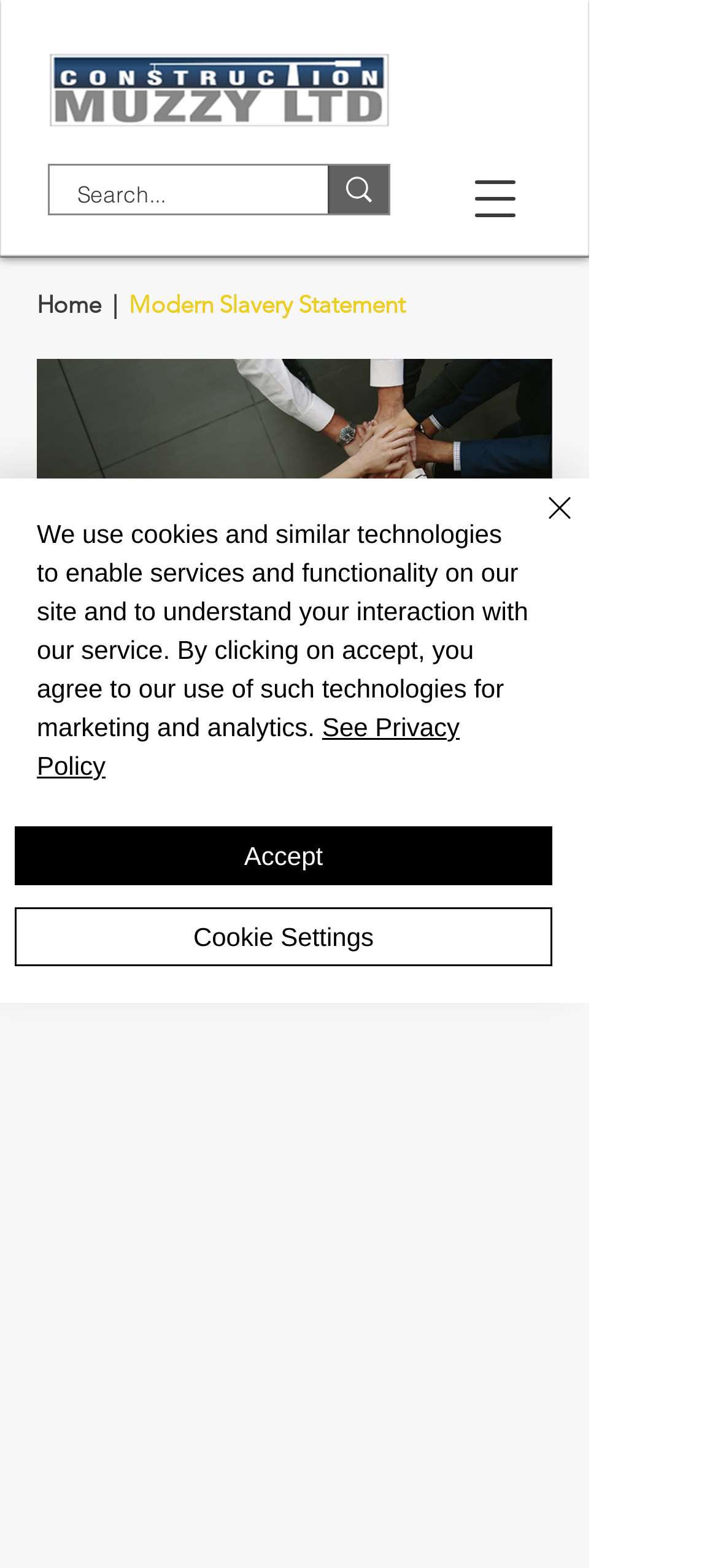Locate the bounding box coordinates of the element to click to perform the following action: 'Search for something'. The coordinates should be given as four float values between 0 and 1, in the form of [left, top, right, bottom].

[0.108, 0.106, 0.359, 0.144]